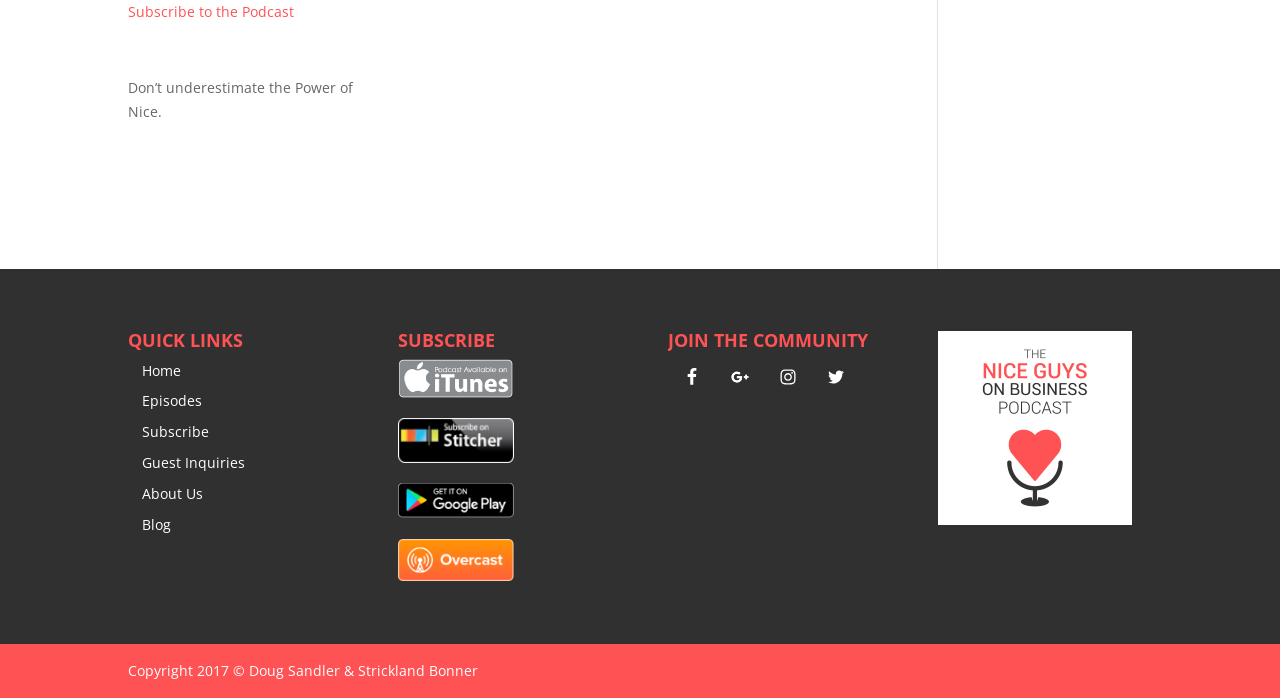Answer succinctly with a single word or phrase:
What is the social media platform with a link at [0.602, 0.514, 0.63, 0.565]?

Instagram